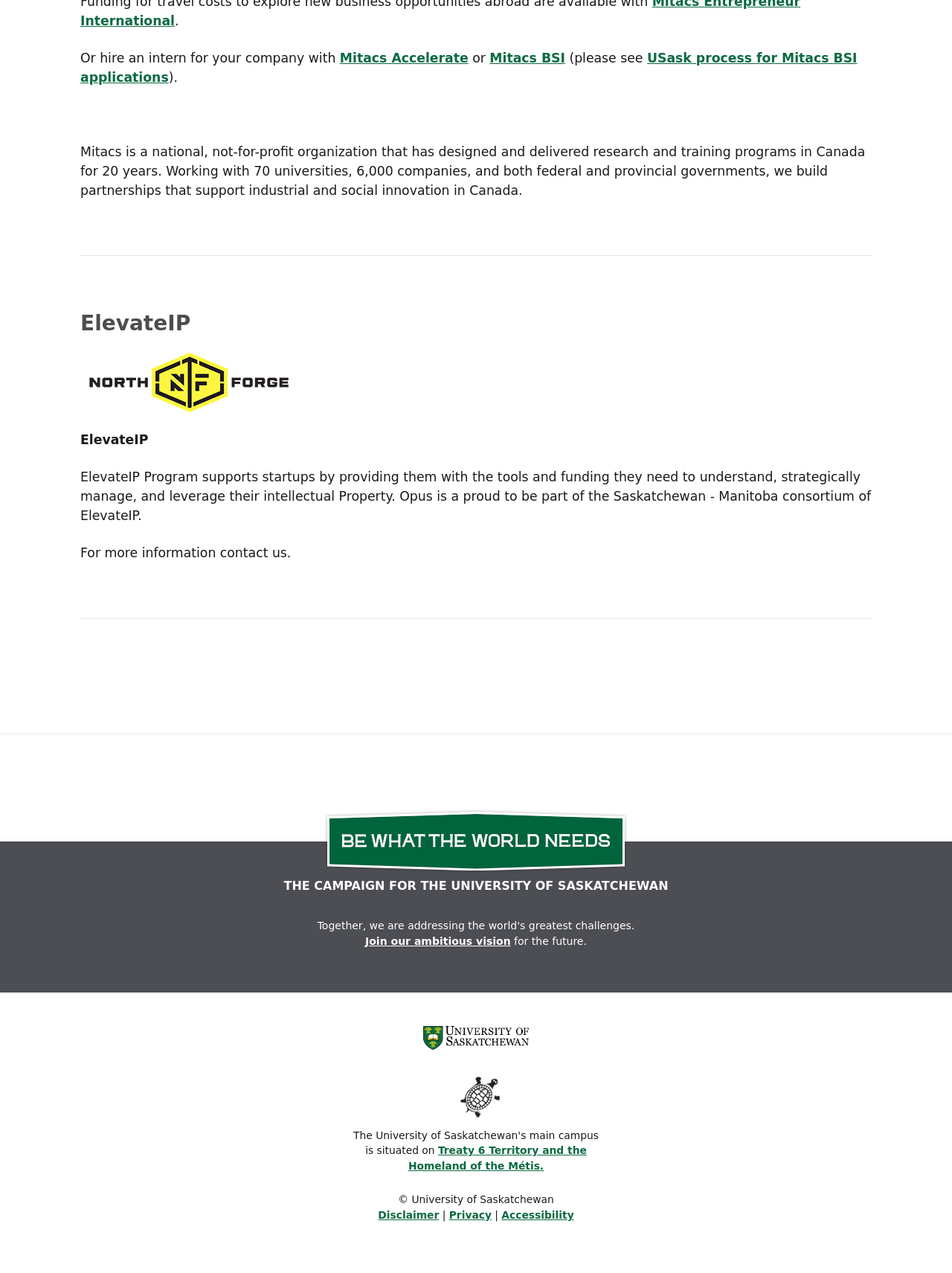Identify the bounding box of the UI component described as: "Mitacs Accelerate".

[0.357, 0.04, 0.492, 0.051]